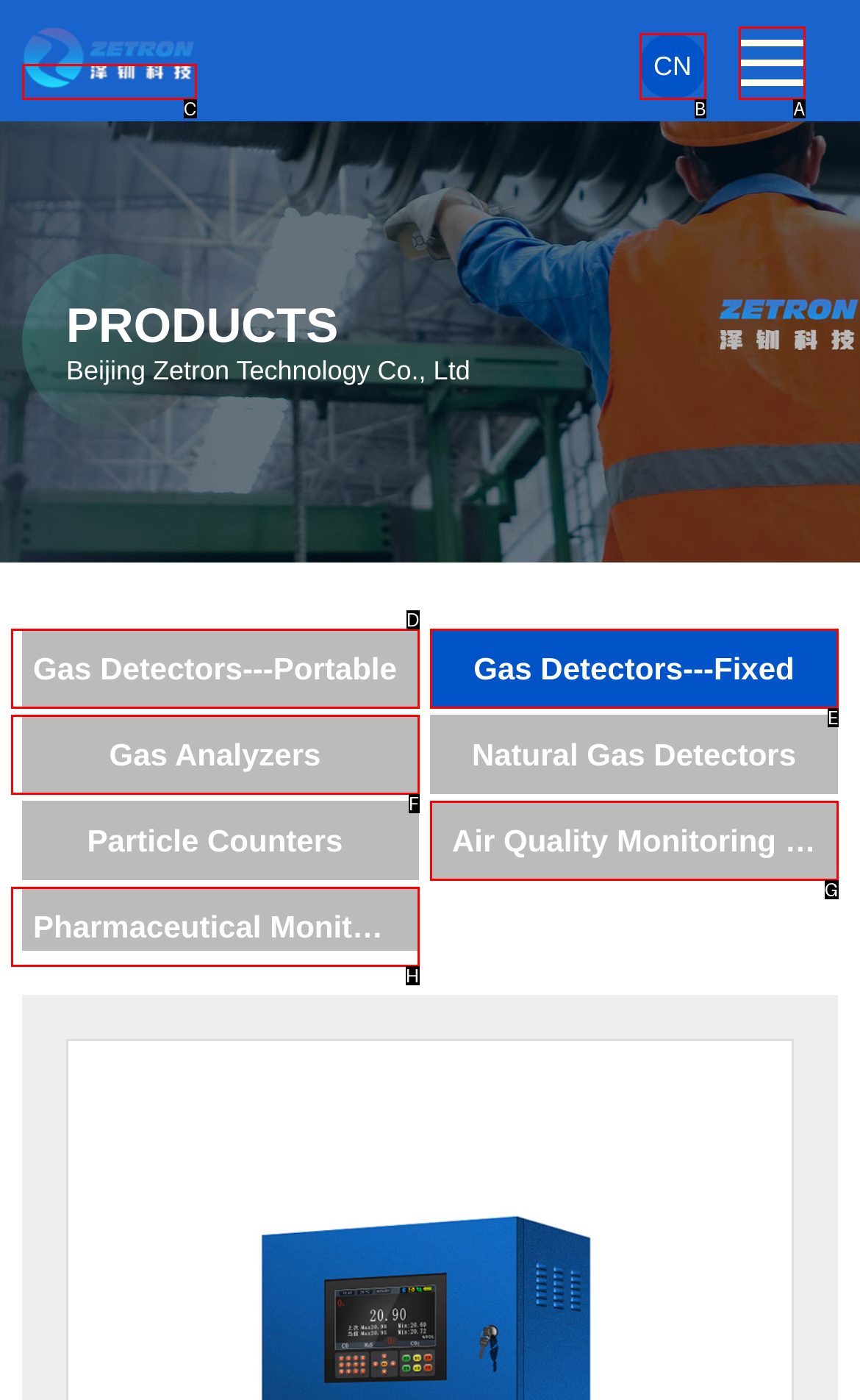Choose the HTML element that needs to be clicked for the given task: click the menu button Respond by giving the letter of the chosen option.

A